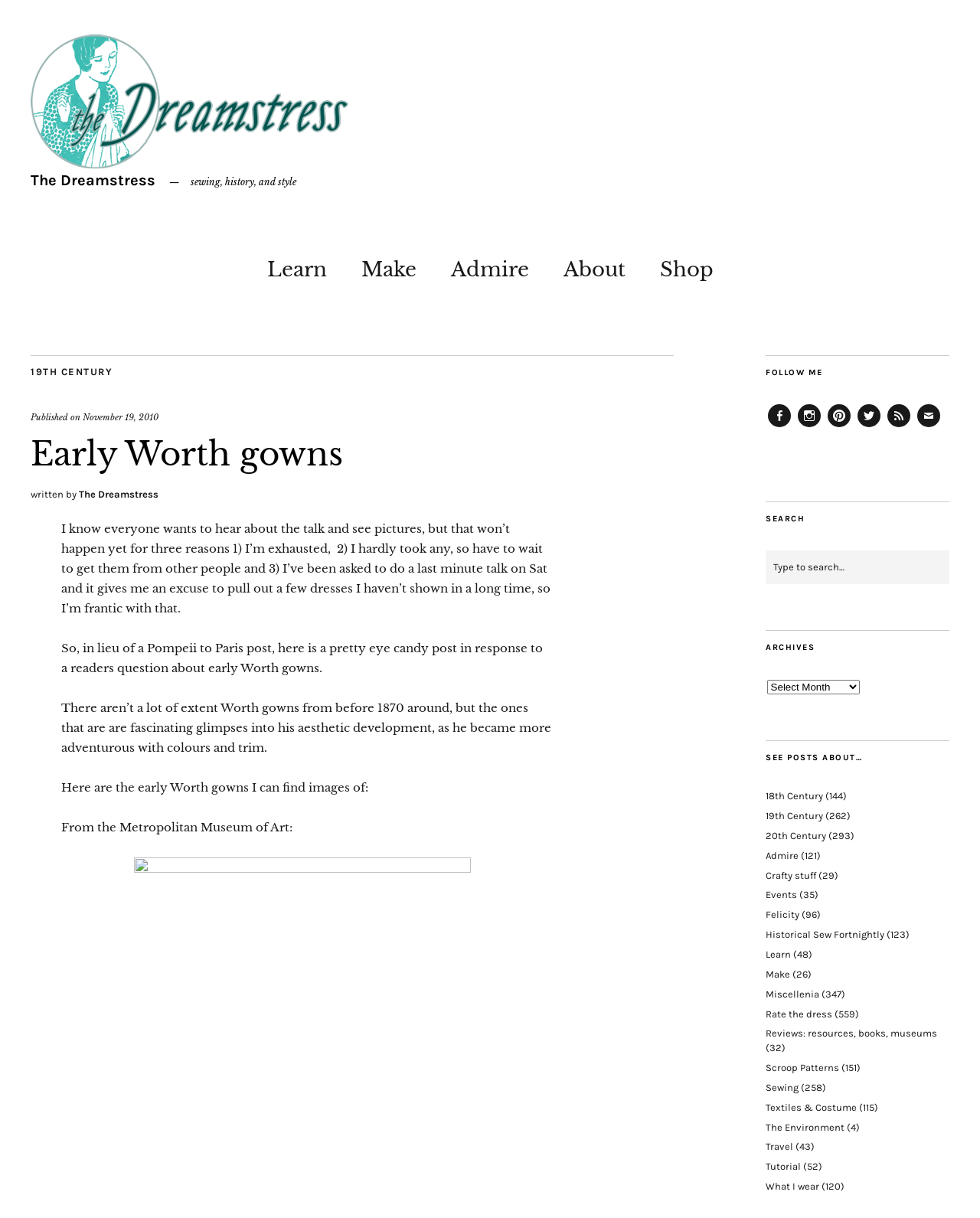Please identify the bounding box coordinates of the clickable region that I should interact with to perform the following instruction: "Click on the 'Learn' link". The coordinates should be expressed as four float numbers between 0 and 1, i.e., [left, top, right, bottom].

[0.272, 0.204, 0.333, 0.233]